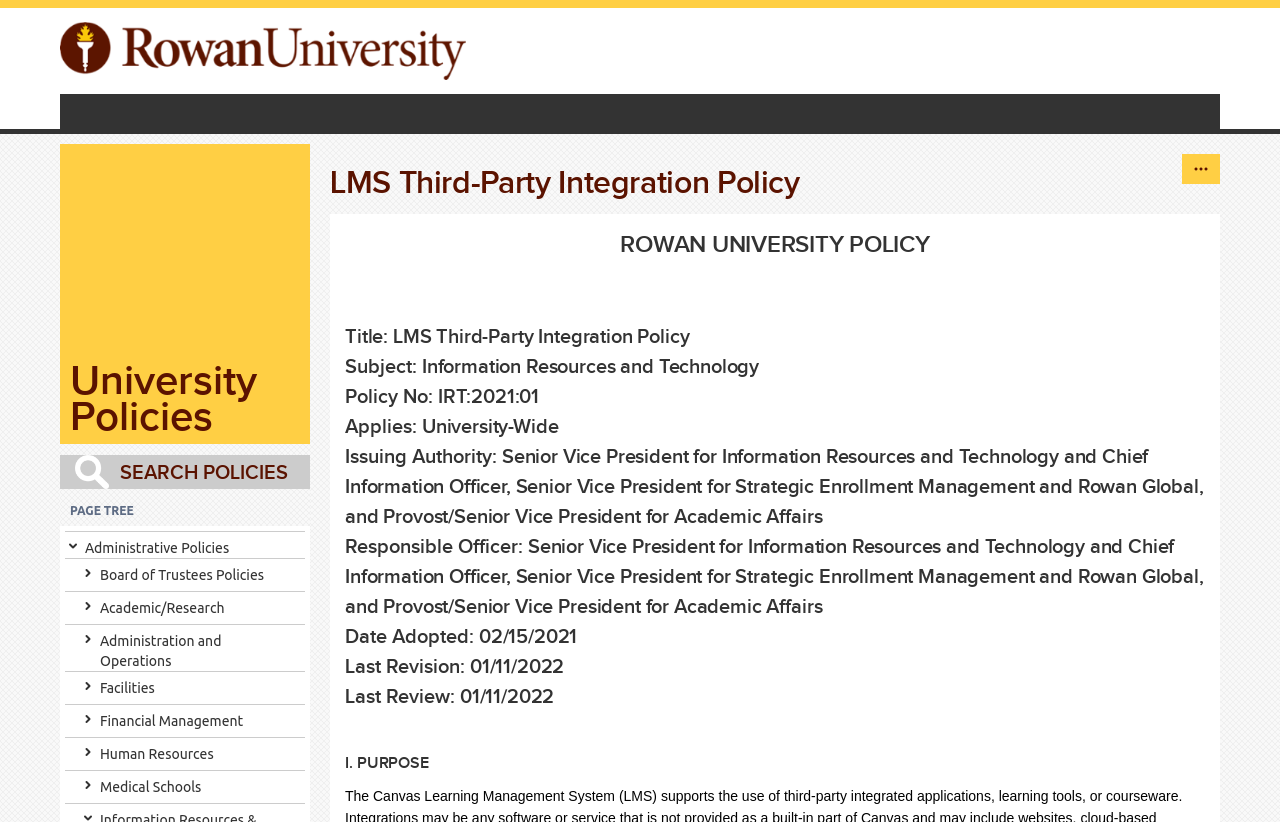What are the categories of policies listed?
Offer a detailed and exhaustive answer to the question.

The categories of policies listed can be found in the links with the text 'Administrative Policies', 'Board of Trustees Policies', 'Academic/Research', and so on, which are located in the page tree section of the webpage.